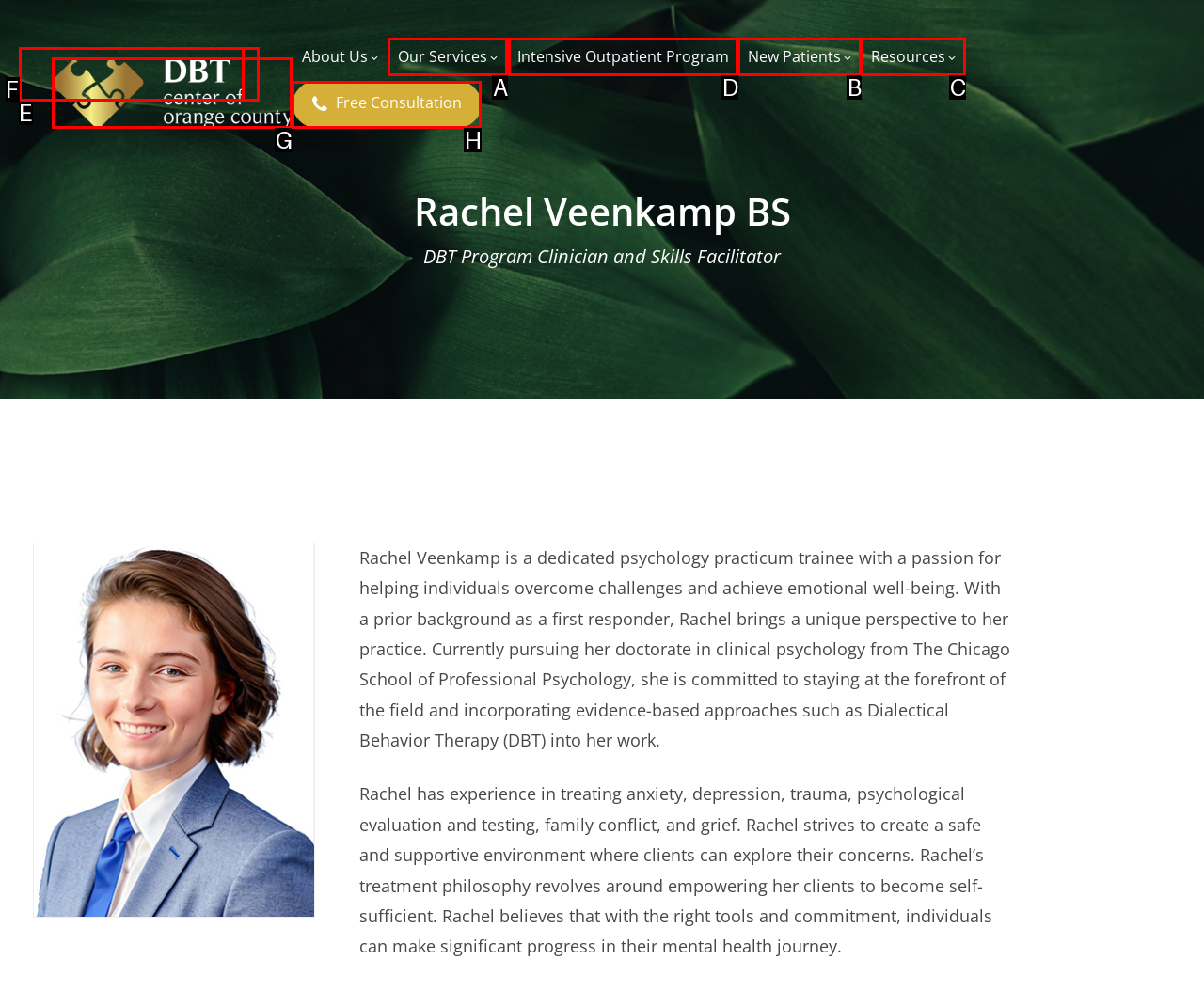Determine which UI element you should click to perform the task: Visit the website
Provide the letter of the correct option from the given choices directly.

None